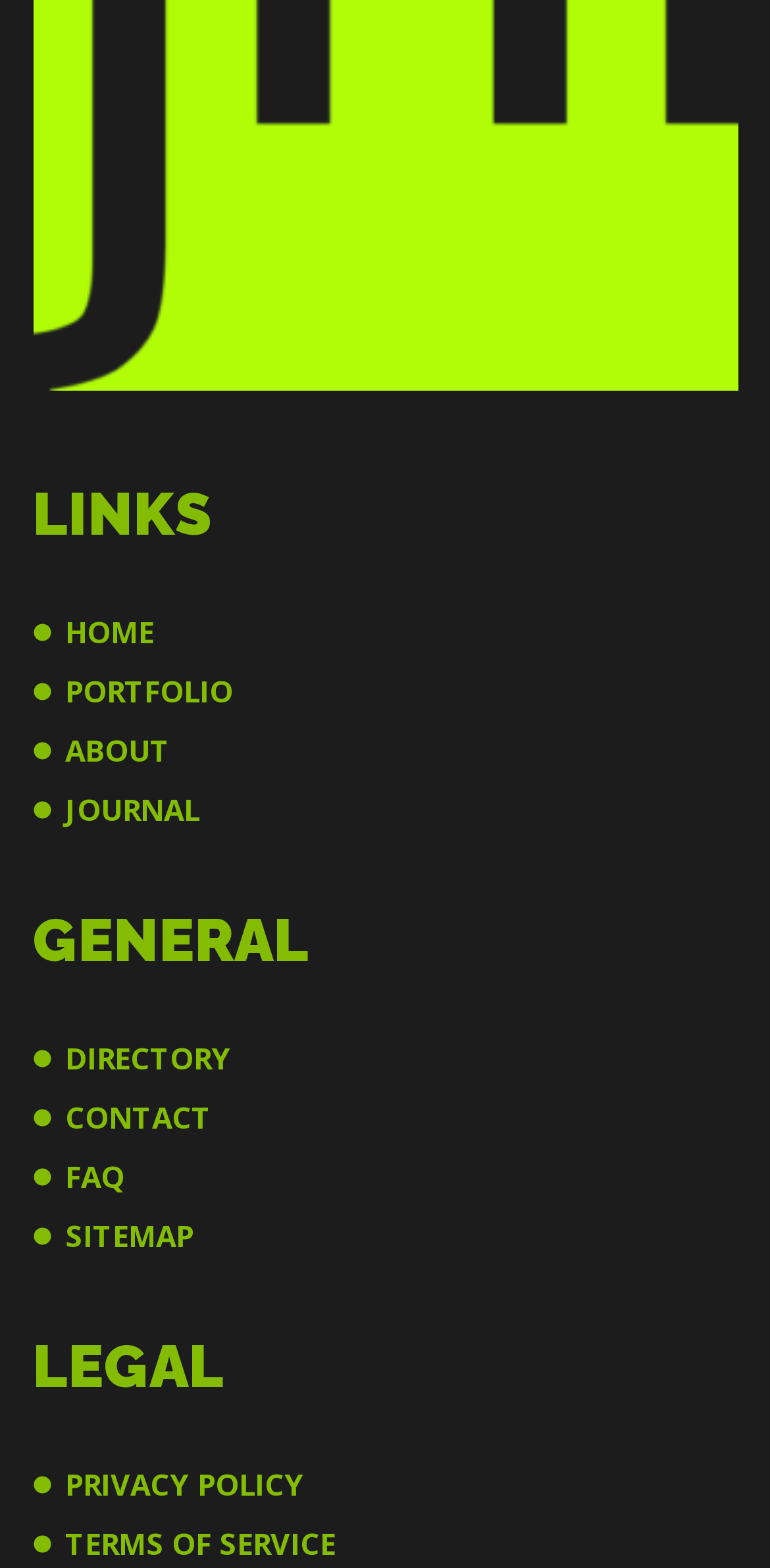Based on the element description: "aria-label="Linkedin"", identify the UI element and provide its bounding box coordinates. Use four float numbers between 0 and 1, [left, top, right, bottom].

None